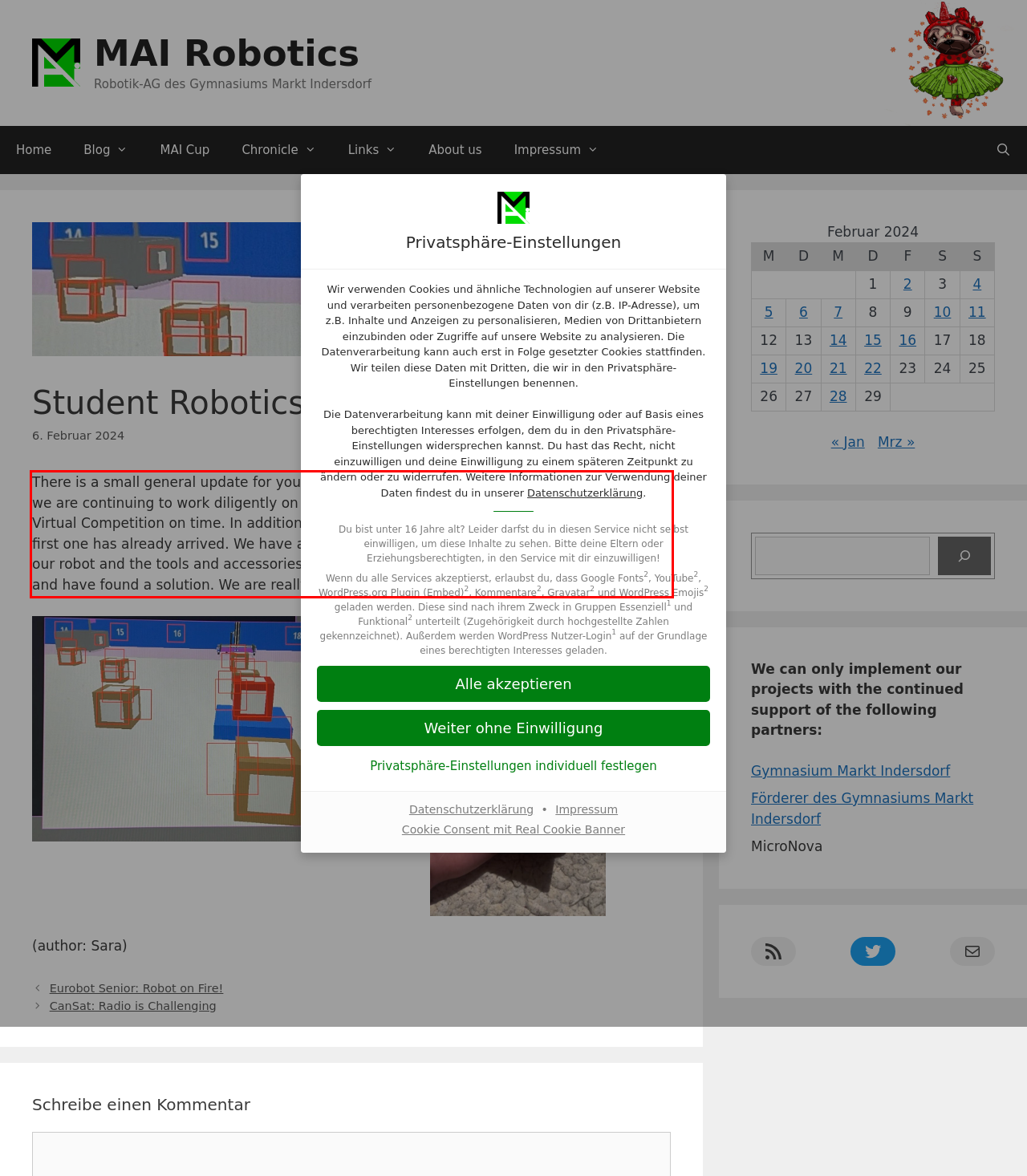Given the screenshot of a webpage, identify the red rectangle bounding box and recognize the text content inside it, generating the extracted text.

There is a small general update for you all: The programming of our robot is underway and we are continuing to work diligently on the code. We are convinced that we will manage the Virtual Competition on time. In addition, all passports have now been applied for and the first one has already arrived. We have also already thought about how we can best transport our robot and the tools and accessories we need for it to England for the final competition and have found a solution. We are really looking forward to it.